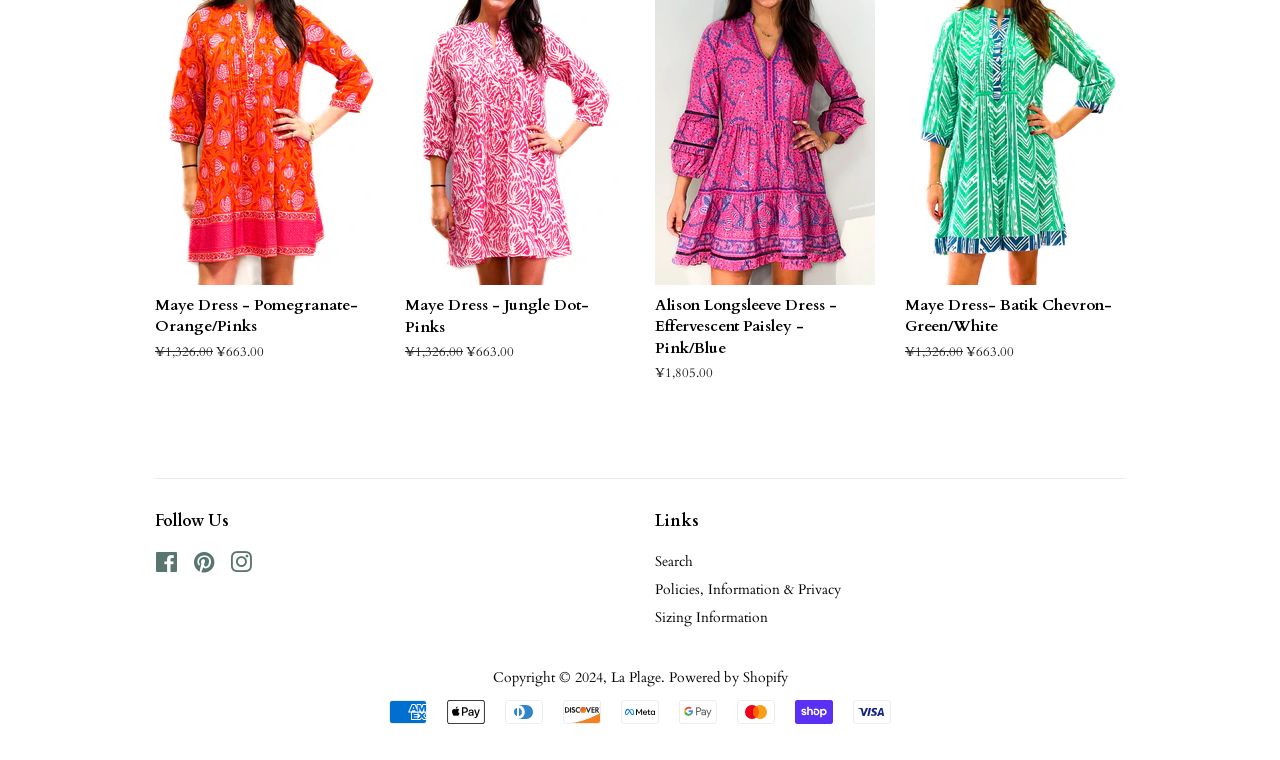What is the name of the company powering the webpage?
Using the image as a reference, answer the question in detail.

The webpage's footer section includes a link stating 'Powered by Shopify', indicating that the webpage is built using the Shopify platform.